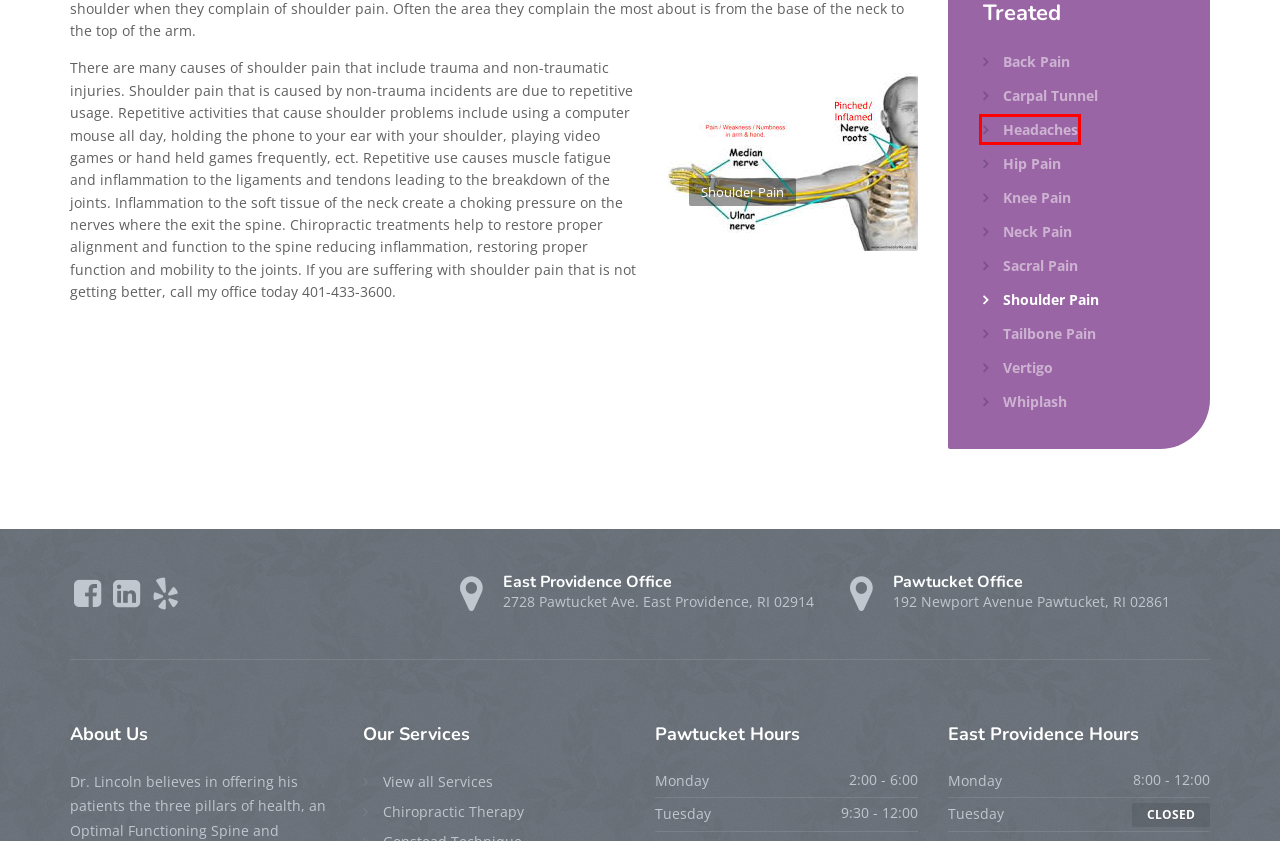Check out the screenshot of a webpage with a red rectangle bounding box. Select the best fitting webpage description that aligns with the new webpage after clicking the element inside the bounding box. Here are the candidates:
A. Vertigo - New Hope Family Chiropractic
B. Headaches - New Hope Family Chiropractic
C. Carpal Tunnel - New Hope Family Chiropractic
D. Tailbone Pain - New Hope Family Chiropractic
E. East Providence - New Hope Family Chiropractic
F. Hip Pain - New Hope Family Chiropractic
G. Back Pain - New Hope Family Chiropractic
H. Neck Pain - New Hope Family Chiropractic

B